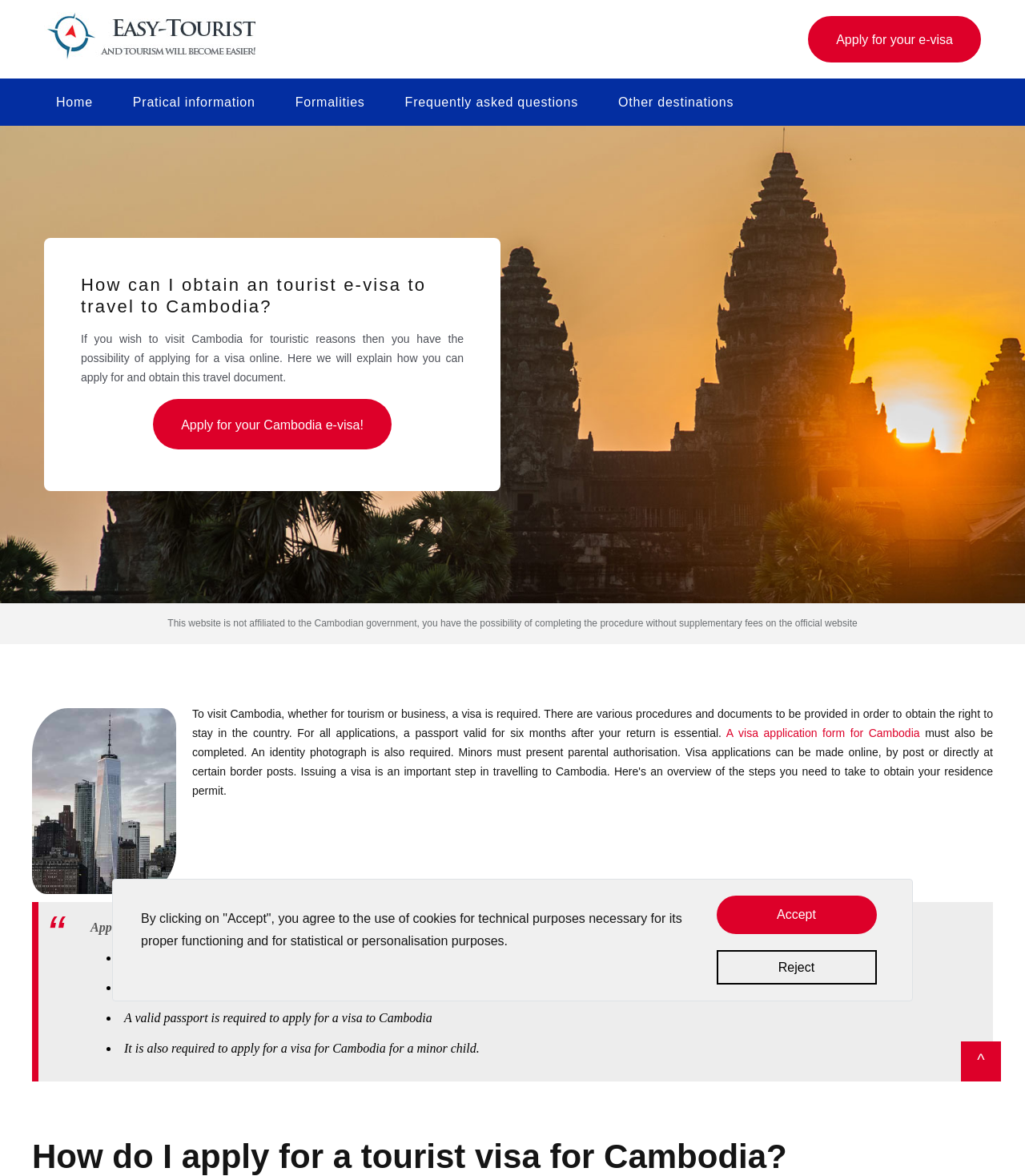Please specify the bounding box coordinates of the area that should be clicked to accomplish the following instruction: "Go to 'BLOG'". The coordinates should consist of four float numbers between 0 and 1, i.e., [left, top, right, bottom].

None